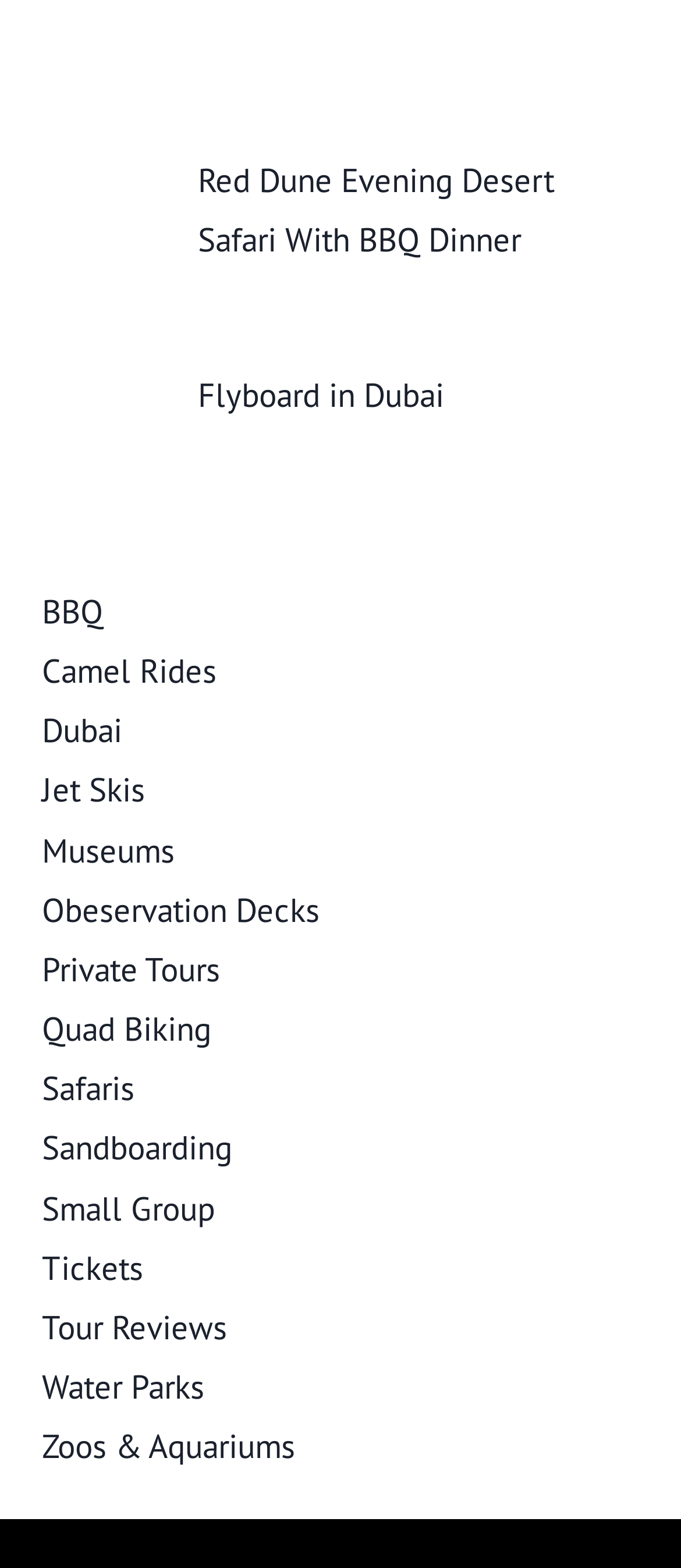Determine the bounding box coordinates of the element's region needed to click to follow the instruction: "Book Red Dune Evening Desert Safari With BBQ Dinner". Provide these coordinates as four float numbers between 0 and 1, formatted as [left, top, right, bottom].

[0.29, 0.101, 0.813, 0.166]